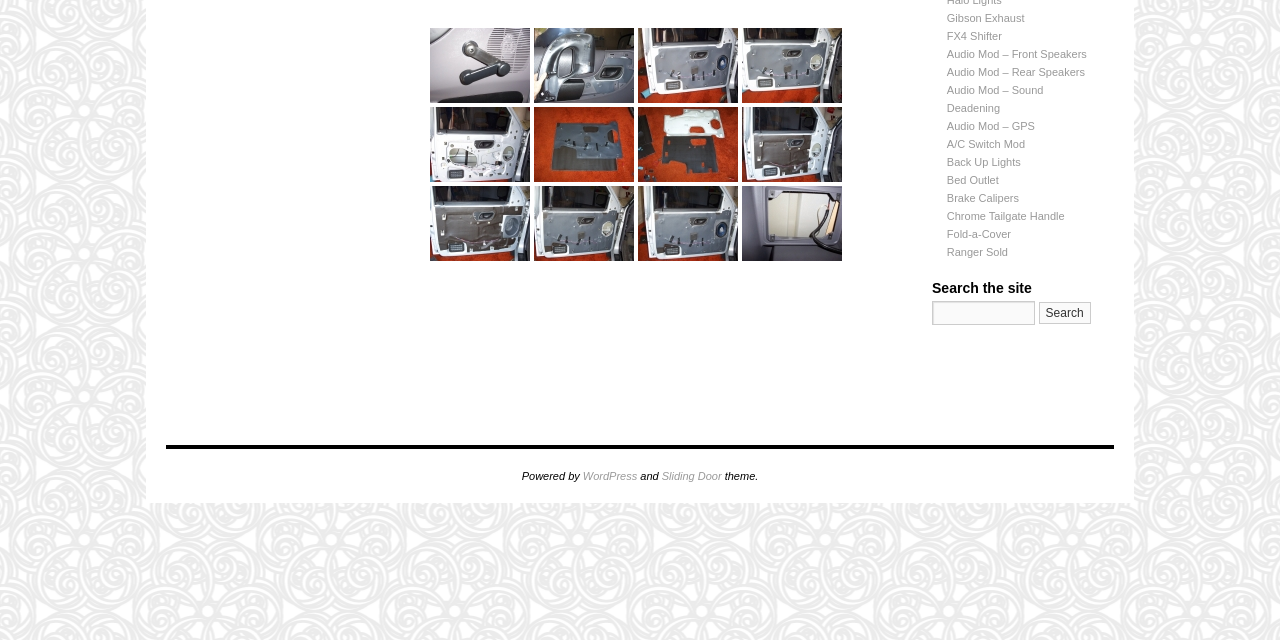From the webpage screenshot, predict the bounding box coordinates (top-left x, top-left y, bottom-right x, bottom-right y) for the UI element described here: Audio Mod – Sound Deadening

[0.74, 0.131, 0.815, 0.178]